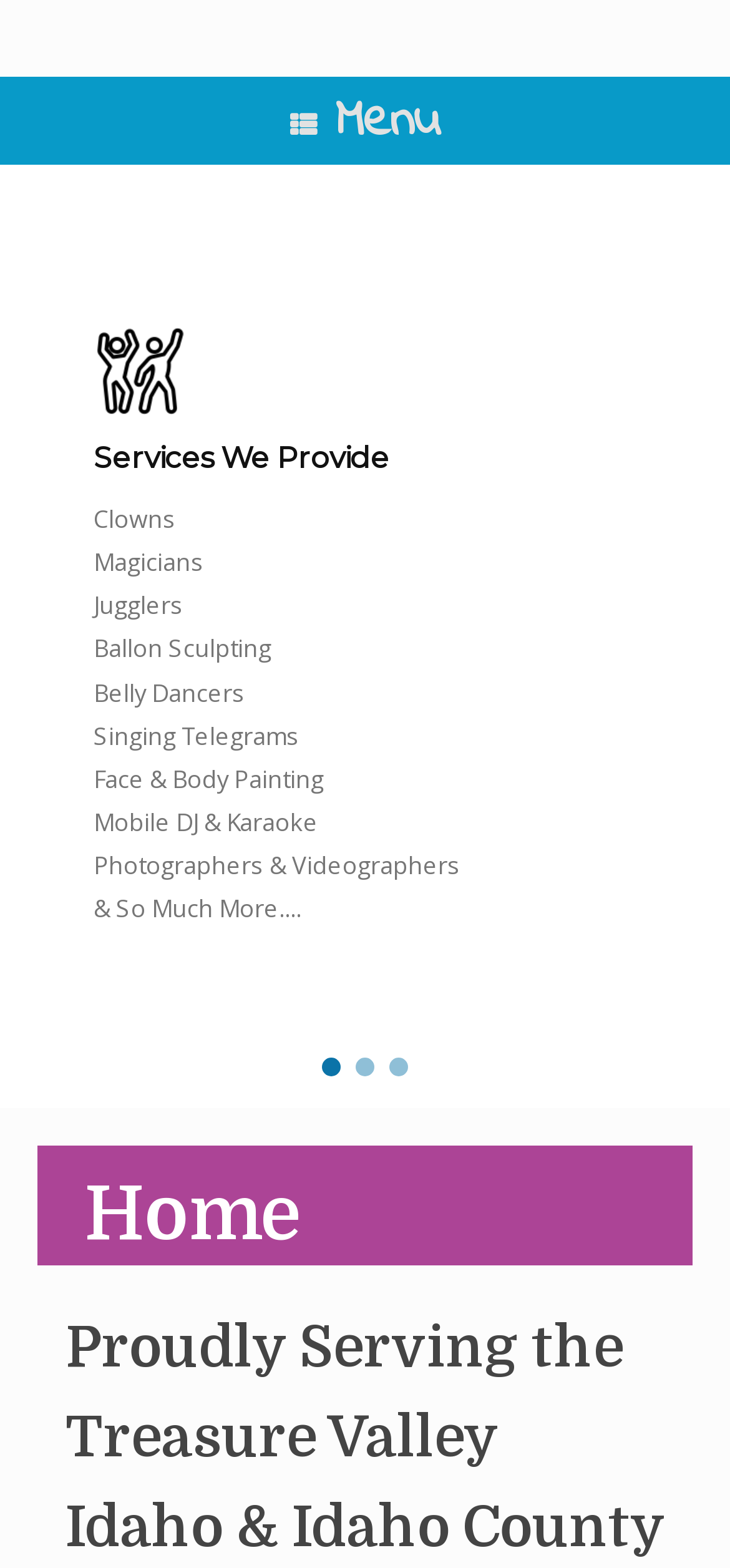Provide the bounding box coordinates for the UI element that is described as: "aria-label="Slide 2"".

[0.441, 0.674, 0.467, 0.686]